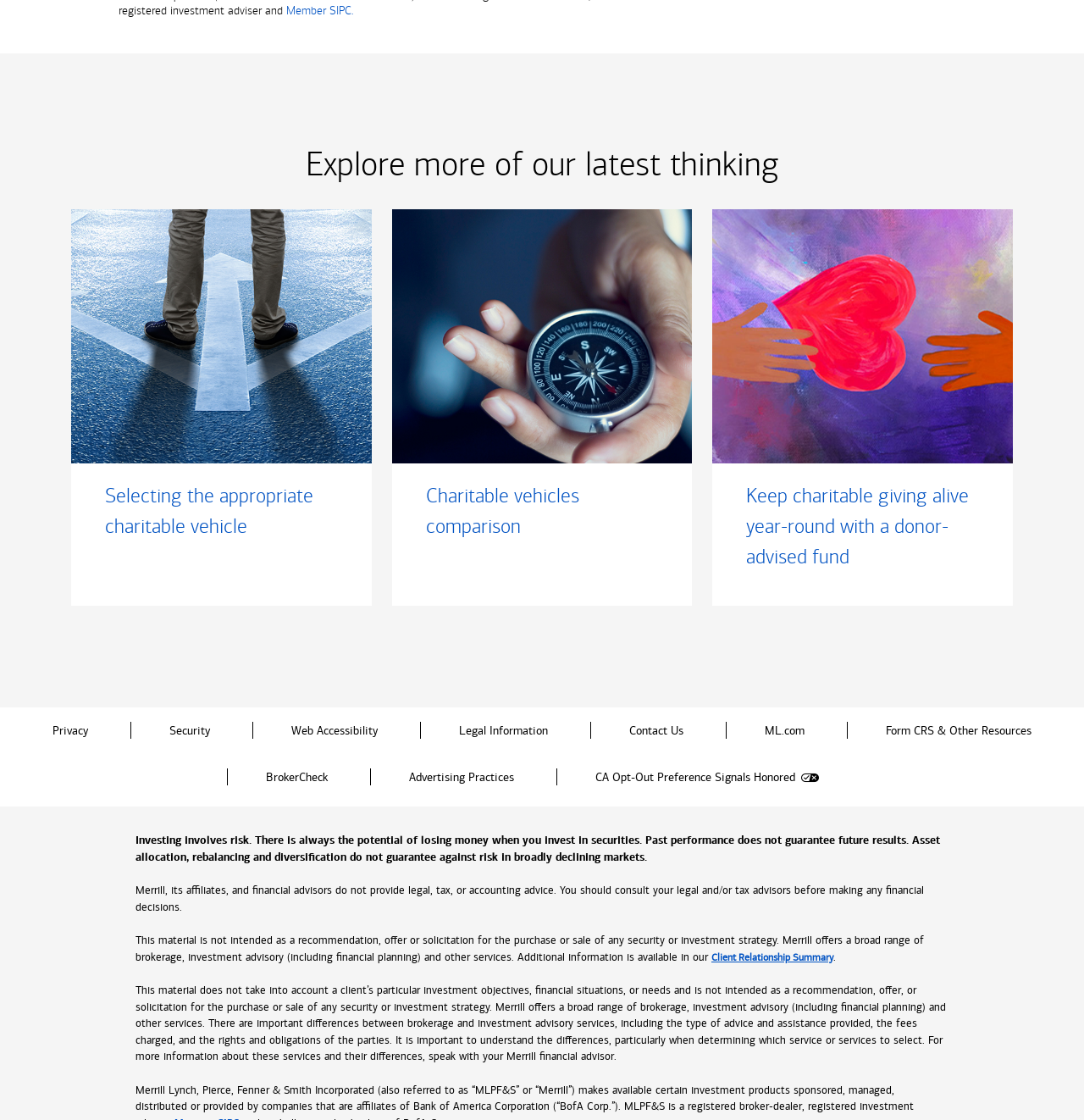Answer with a single word or phrase: 
What should clients do to understand the differences between brokerage and investment advisory services?

Speak with a Merrill financial advisor